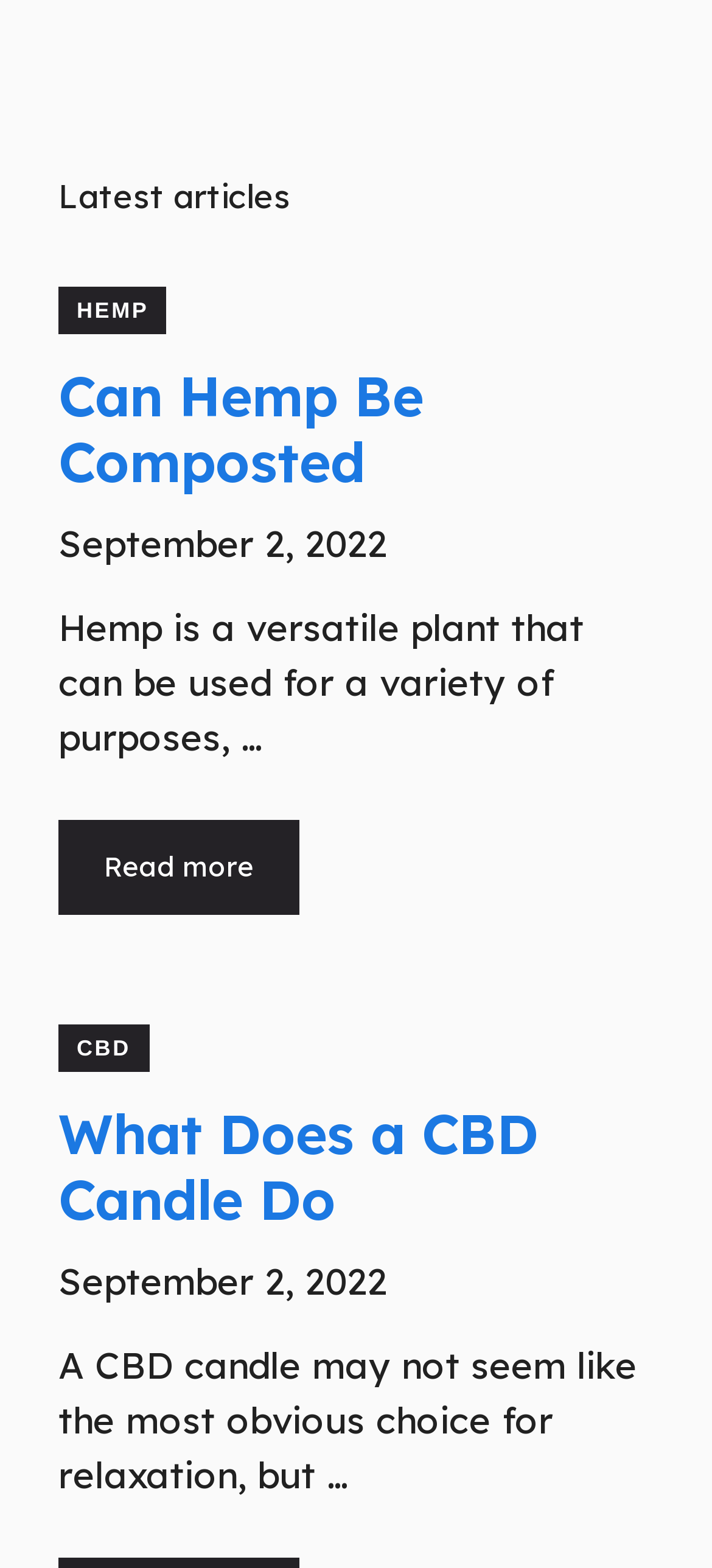How many articles are listed on this page? Based on the image, give a response in one word or a short phrase.

2